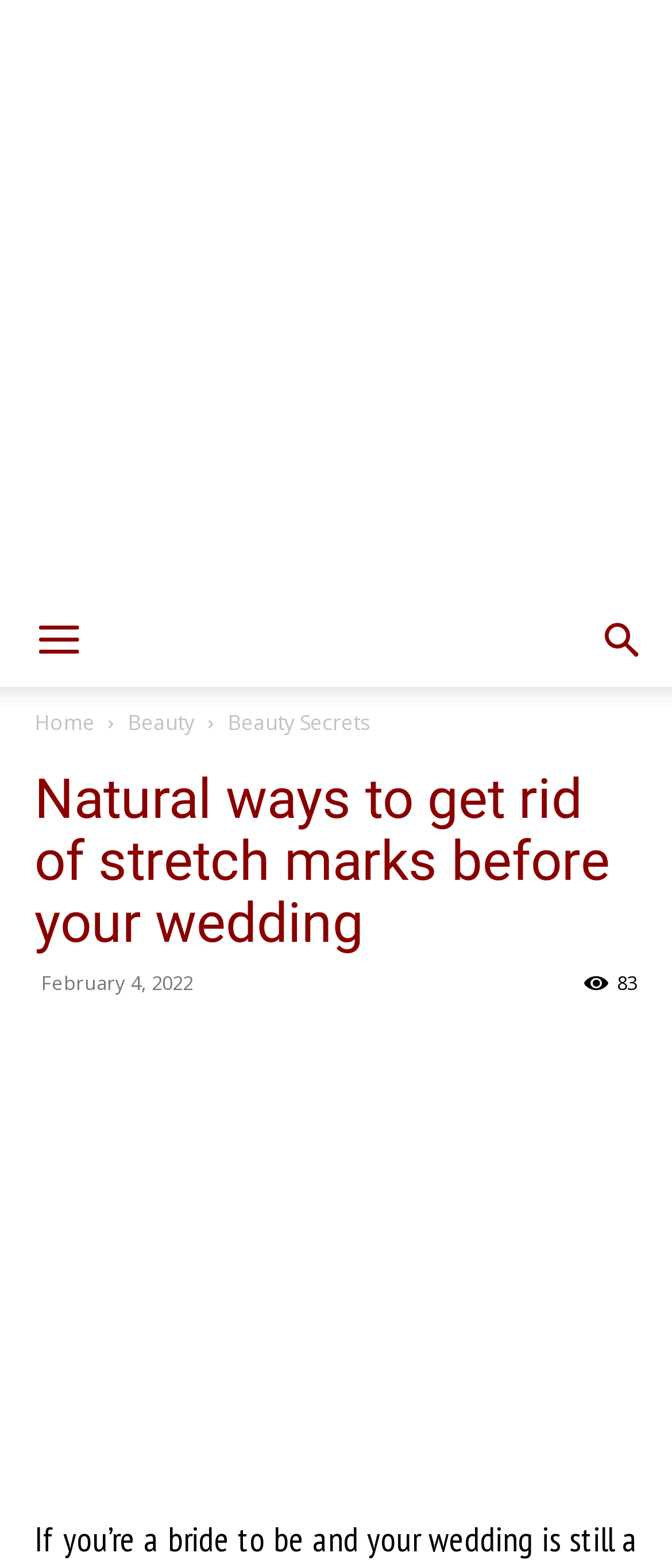What is the category of the article?
From the image, respond with a single word or phrase.

Beauty